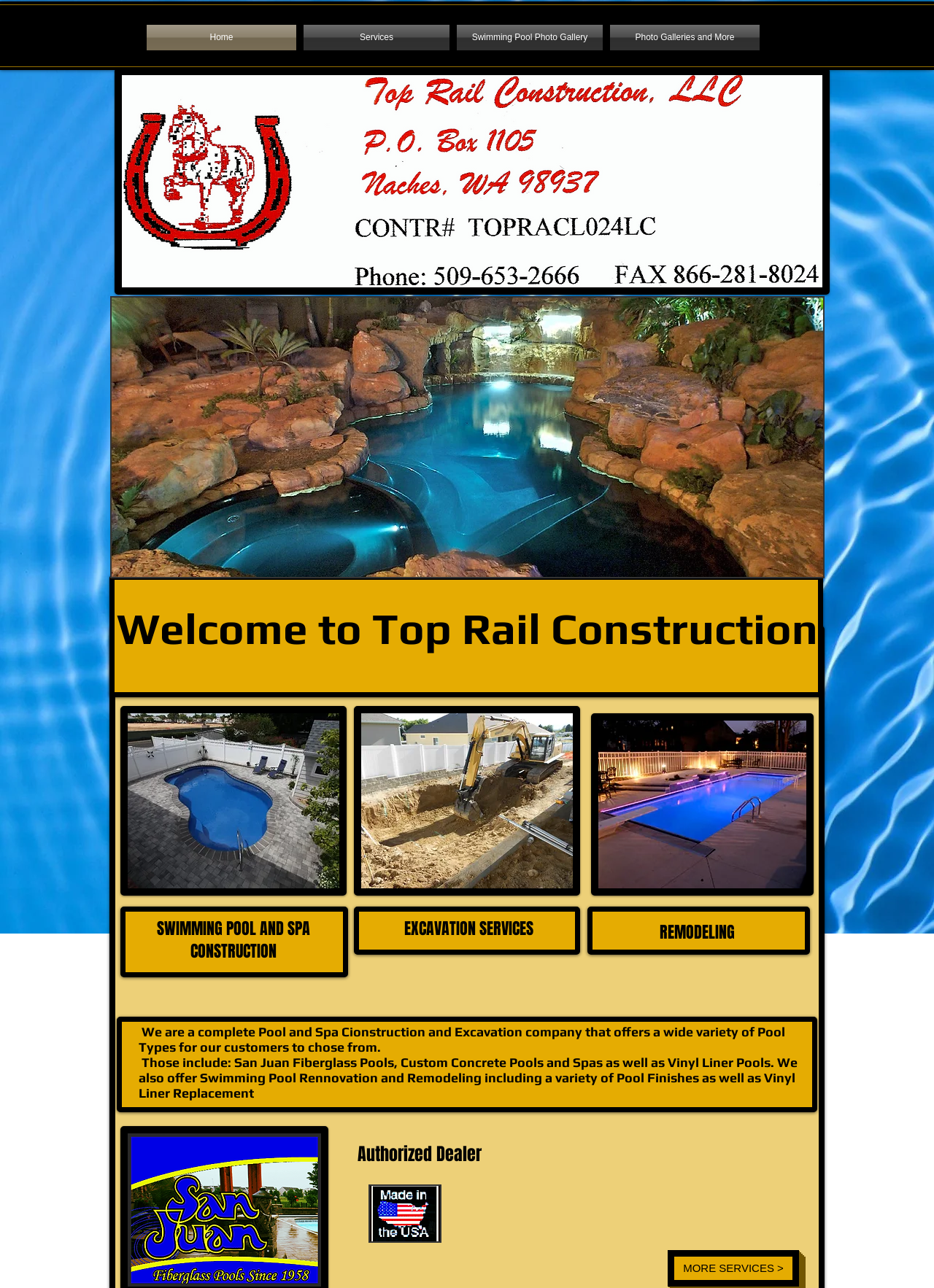Find the bounding box coordinates corresponding to the UI element with the description: "Services". The coordinates should be formatted as [left, top, right, bottom], with values as floats between 0 and 1.

[0.321, 0.019, 0.485, 0.039]